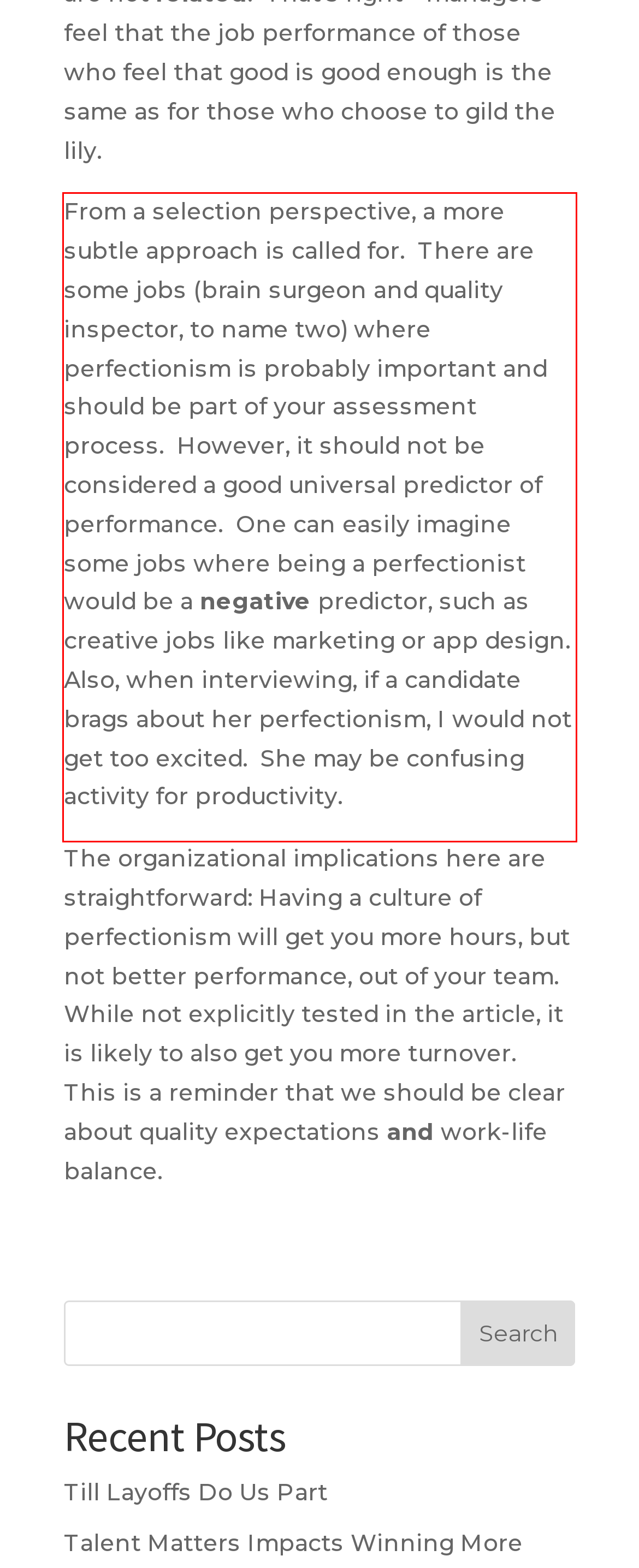Given a webpage screenshot, identify the text inside the red bounding box using OCR and extract it.

From a selection perspective, a more subtle approach is called for. There are some jobs (brain surgeon and quality inspector, to name two) where perfectionism is probably important and should be part of your assessment process. However, it should not be considered a good universal predictor of performance. One can easily imagine some jobs where being a perfectionist would be a negative predictor, such as creative jobs like marketing or app design. Also, when interviewing, if a candidate brags about her perfectionism, I would not get too excited. She may be confusing activity for productivity.